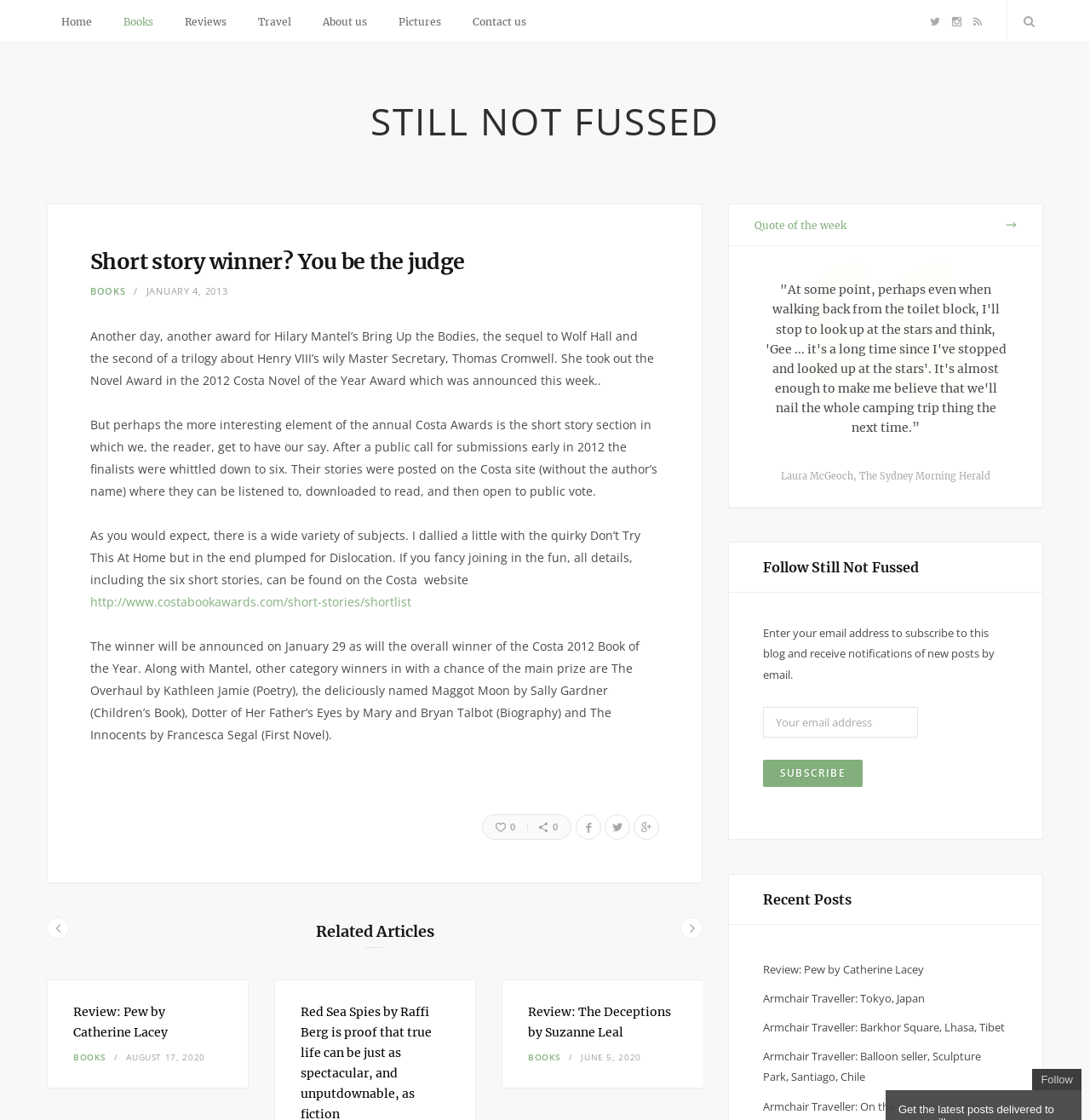Identify the bounding box coordinates for the UI element described as: "Seminars & Workshops & Panels".

None